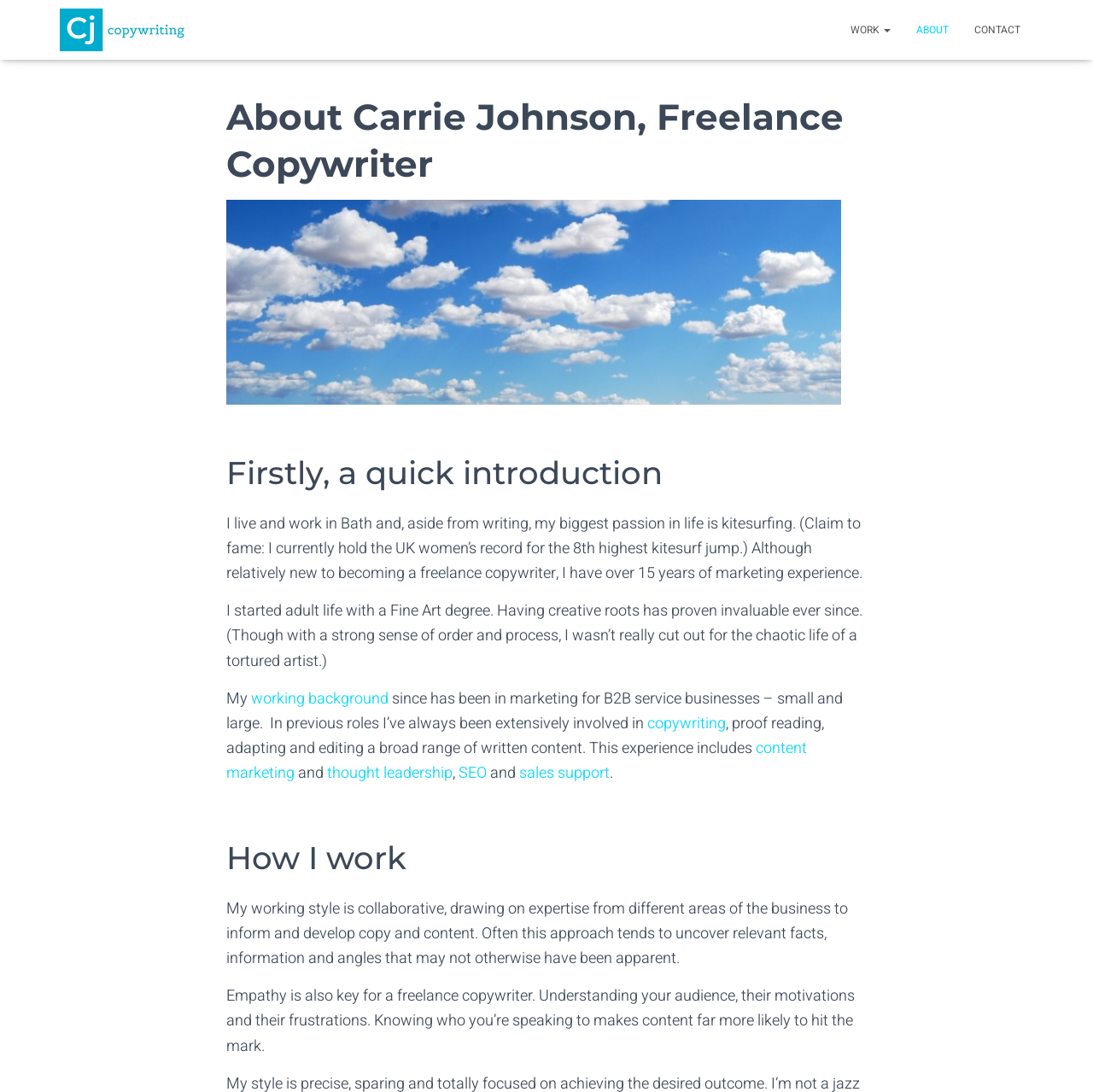What is the freelance copywriter's passion?
Refer to the image and answer the question using a single word or phrase.

Kitesurfing